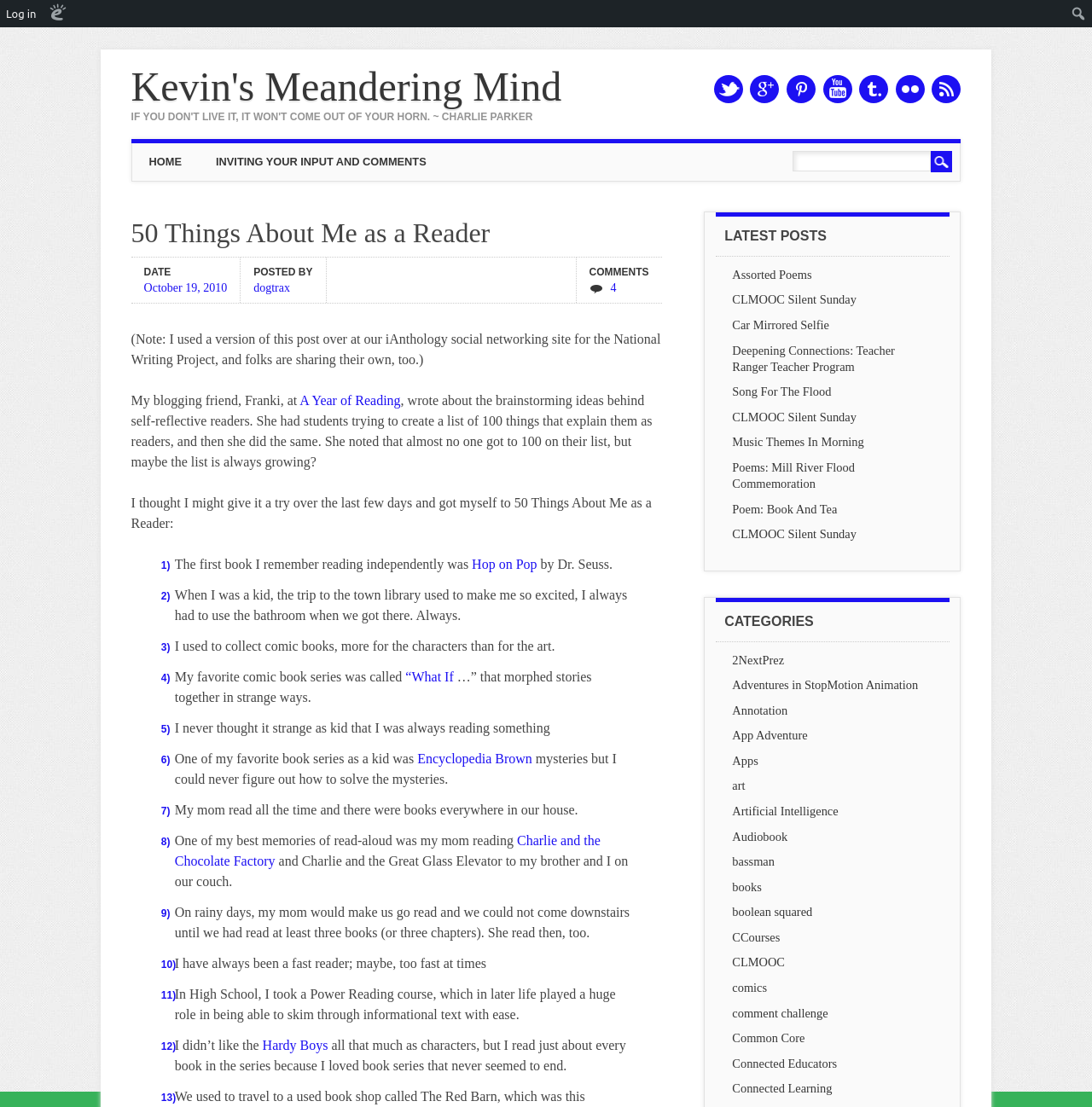Locate the bounding box coordinates of the area you need to click to fulfill this instruction: 'Explore the 'books' category'. The coordinates must be in the form of four float numbers ranging from 0 to 1: [left, top, right, bottom].

[0.671, 0.795, 0.697, 0.807]